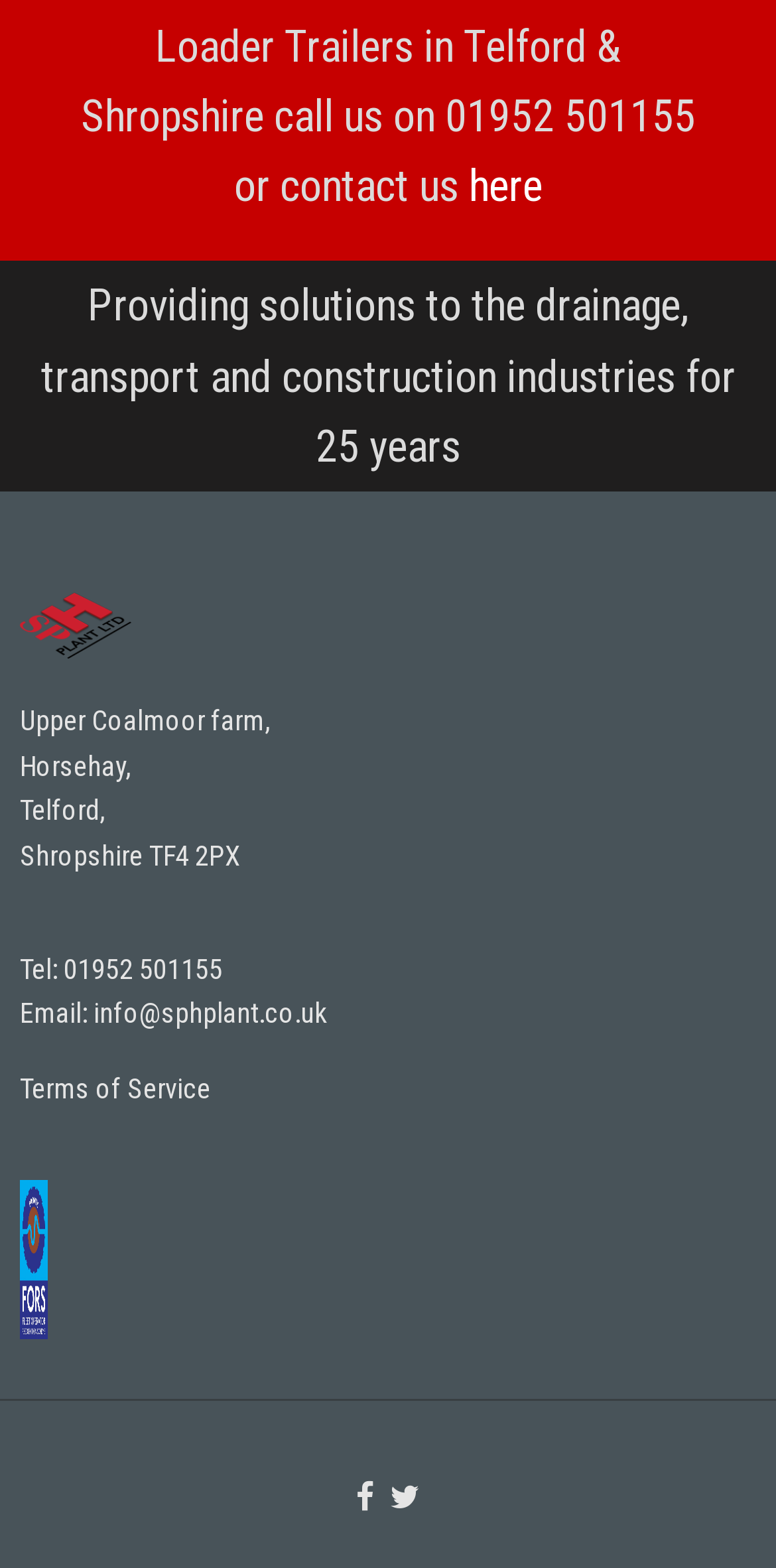Give a short answer to this question using one word or a phrase:
Where is the company located?

Upper Coalmoor farm, Horsehay, Telford, Shropshire TF4 2PX